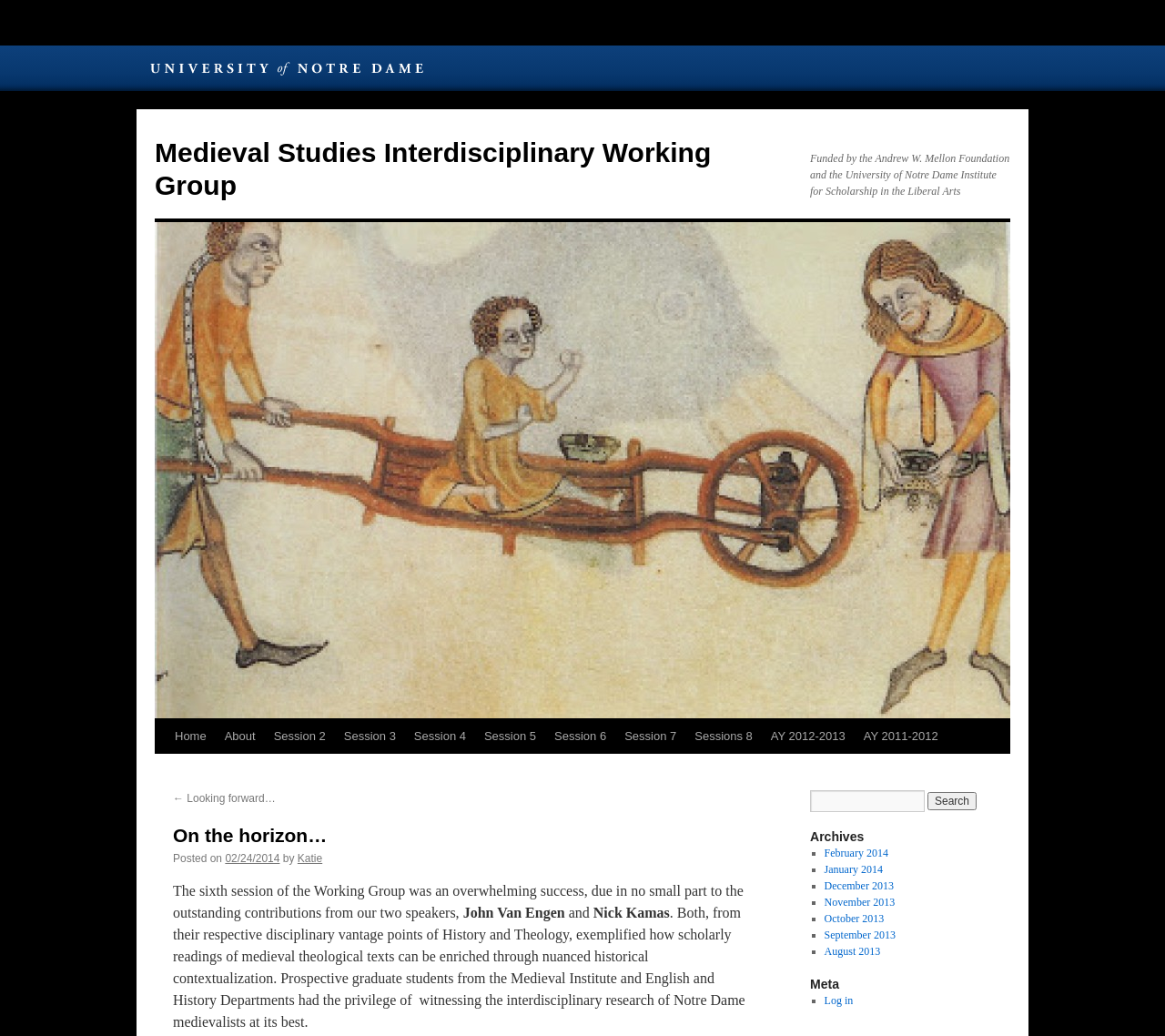Please identify the bounding box coordinates of the region to click in order to complete the given instruction: "Log in to the website". The coordinates should be four float numbers between 0 and 1, i.e., [left, top, right, bottom].

[0.707, 0.96, 0.732, 0.972]